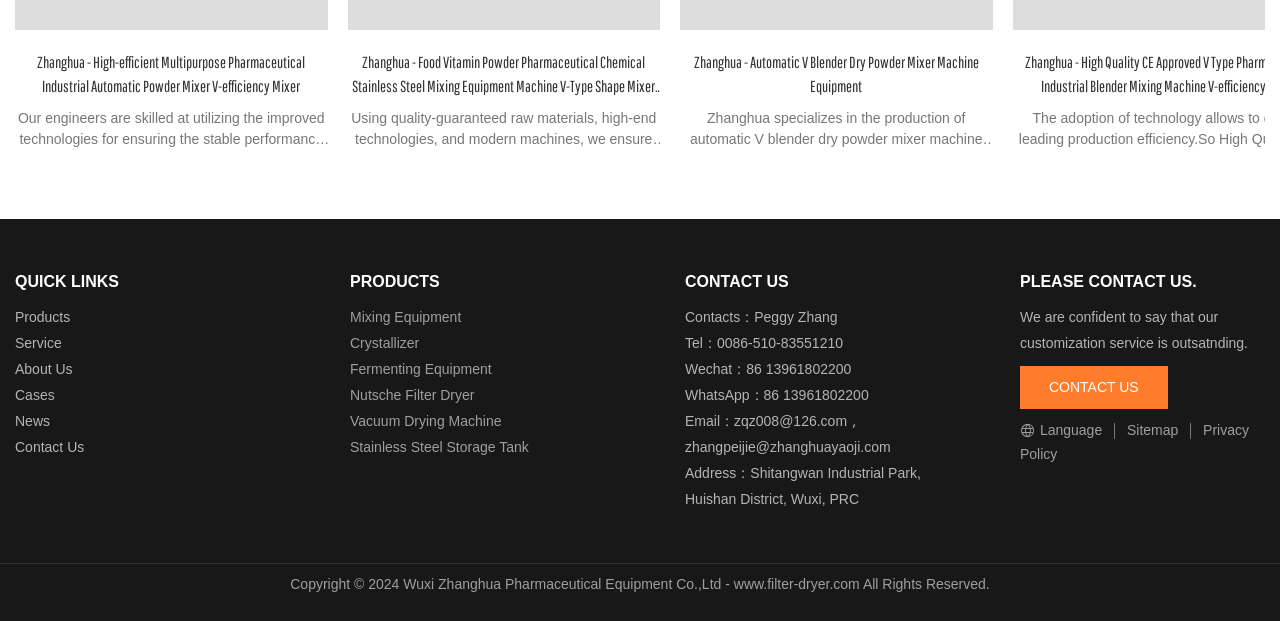Based on the image, please respond to the question with as much detail as possible:
What is the contact person's name?

I found the contact person's name 'Peggy Zhang' in the 'CONTACT US' section, under the 'Contacts' label.